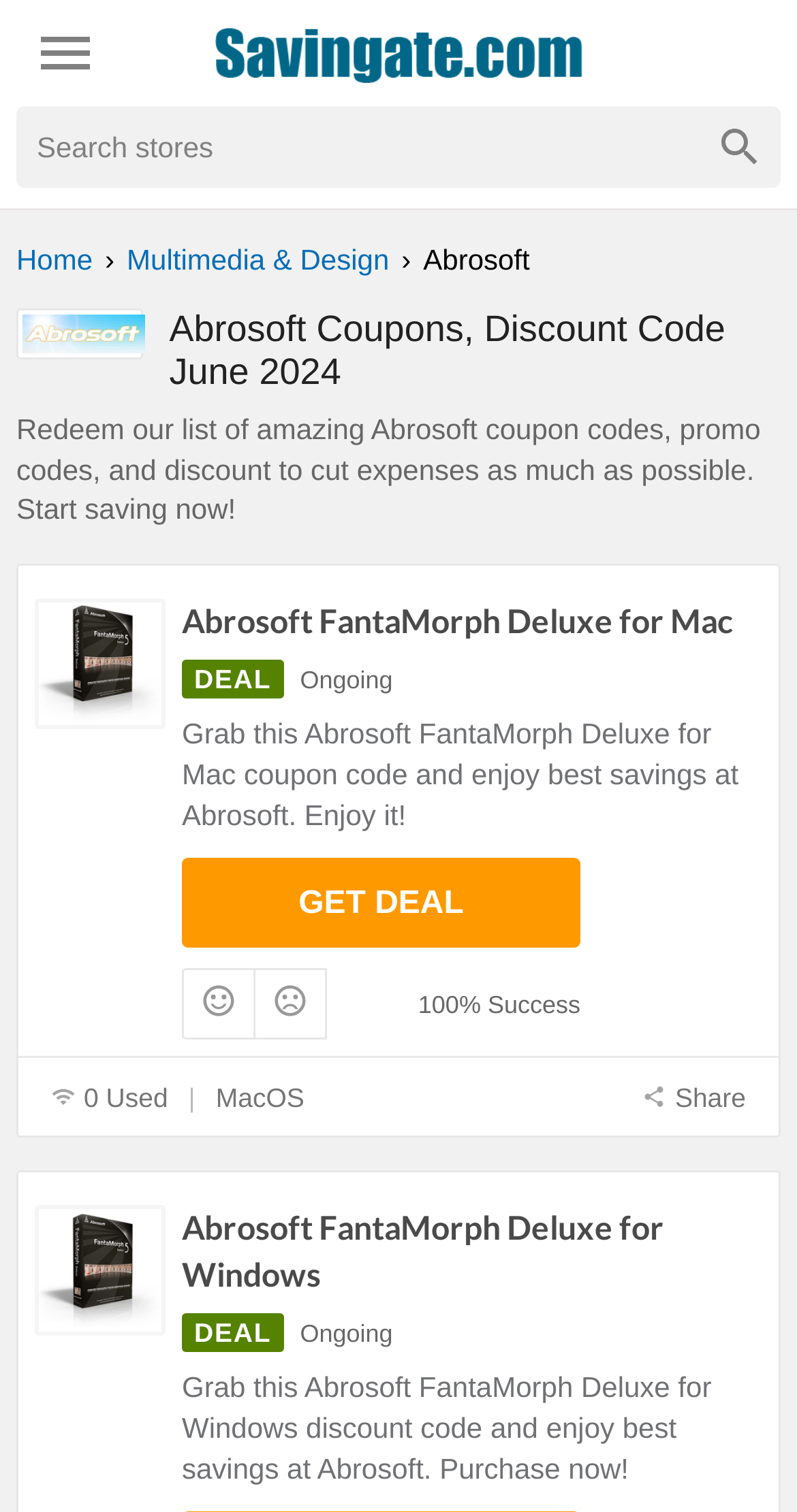Mark the bounding box of the element that matches the following description: "Multimedia & Design".

[0.159, 0.161, 0.488, 0.182]